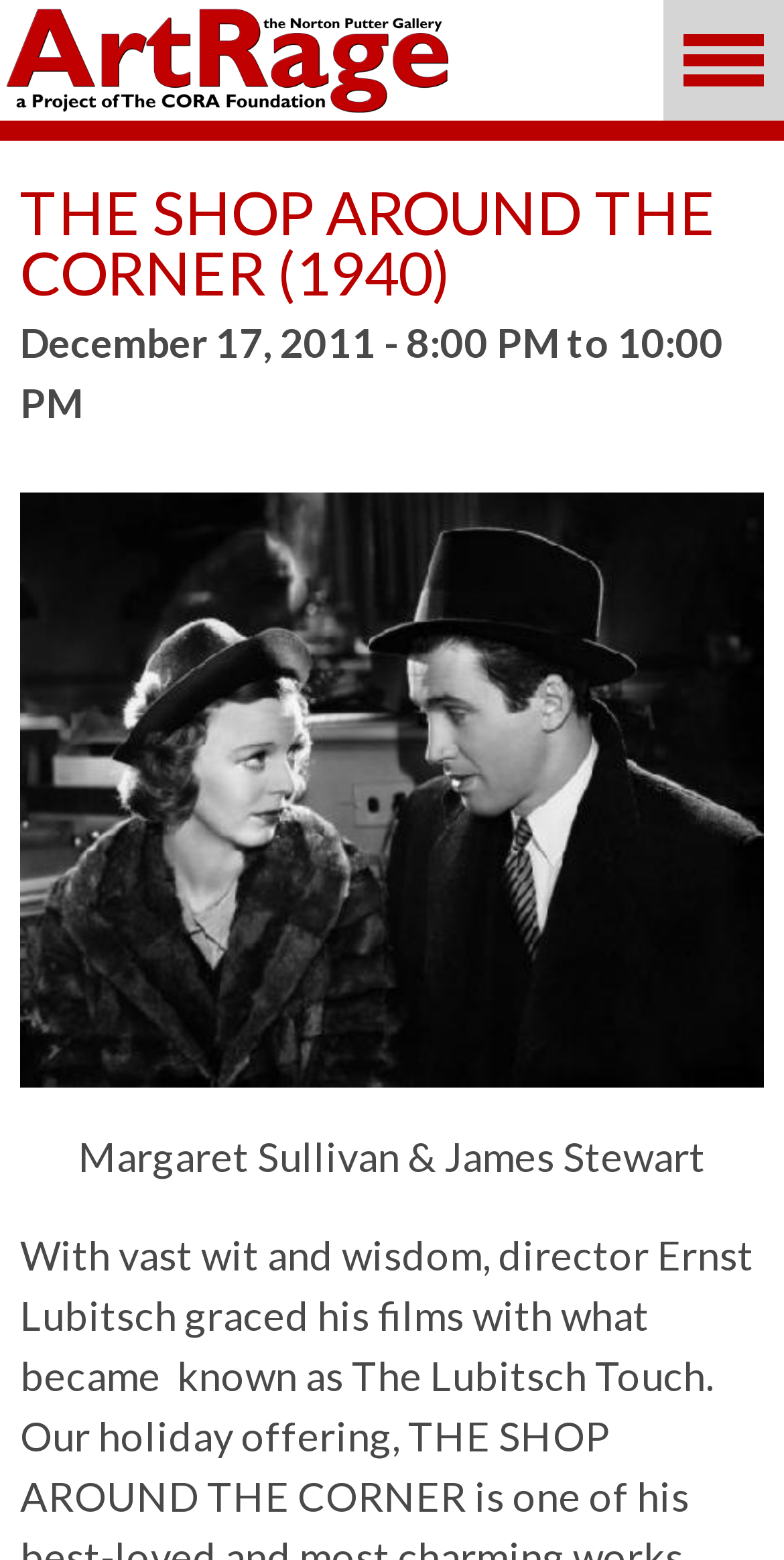Please mark the clickable region by giving the bounding box coordinates needed to complete this instruction: "Click the logo".

[0.008, 0.005, 0.572, 0.073]